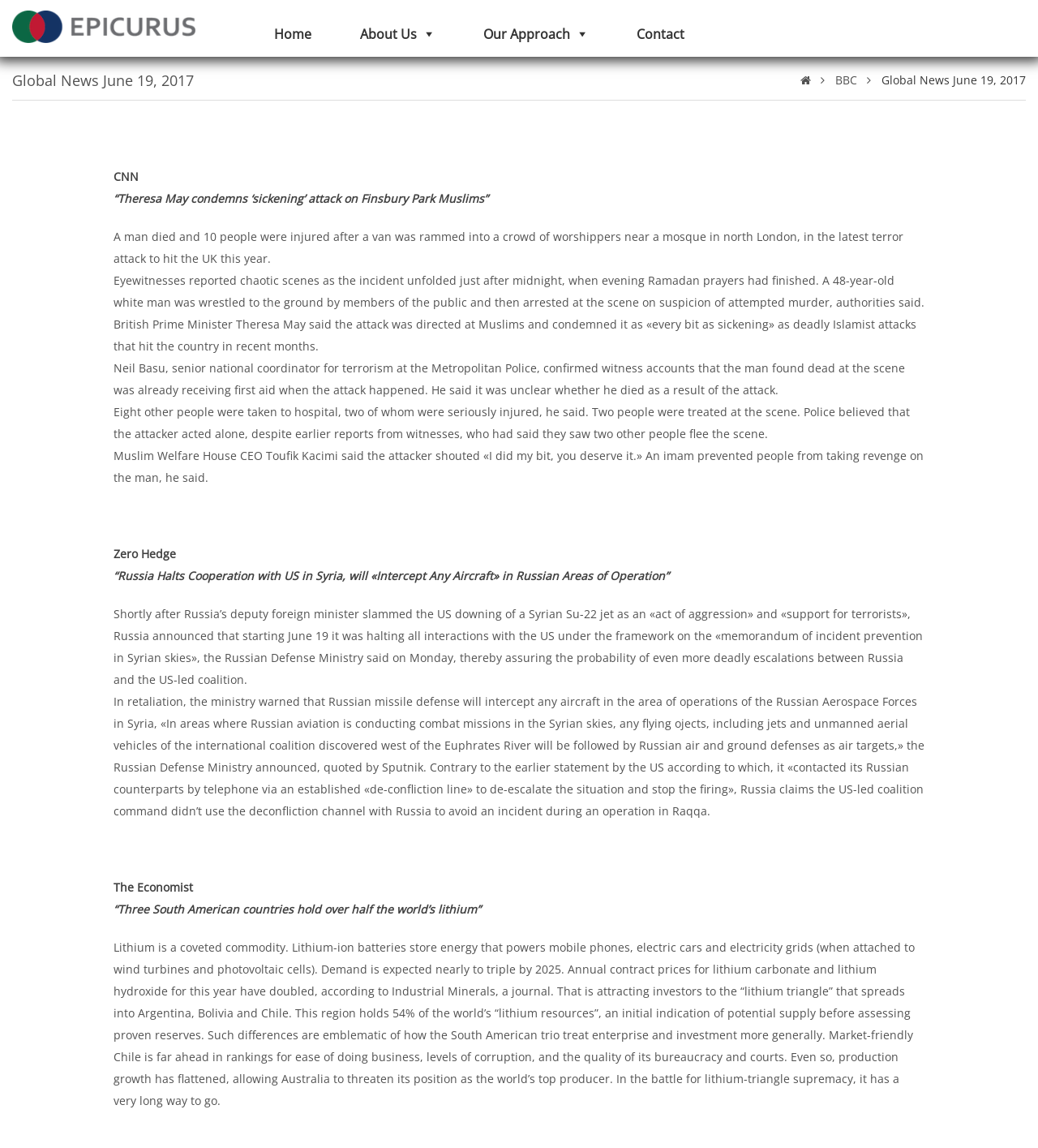What is the topic of the first news article?
Based on the image, answer the question with as much detail as possible.

The first news article can be found by looking at the child elements of the link with the text 'Global News June 19, 2017'. The article has a heading '“Theresa May condemns ‘sickening’ attack on Finsbury Park Muslims”', which indicates that the topic of the article is the Finsbury Park Muslims attack.